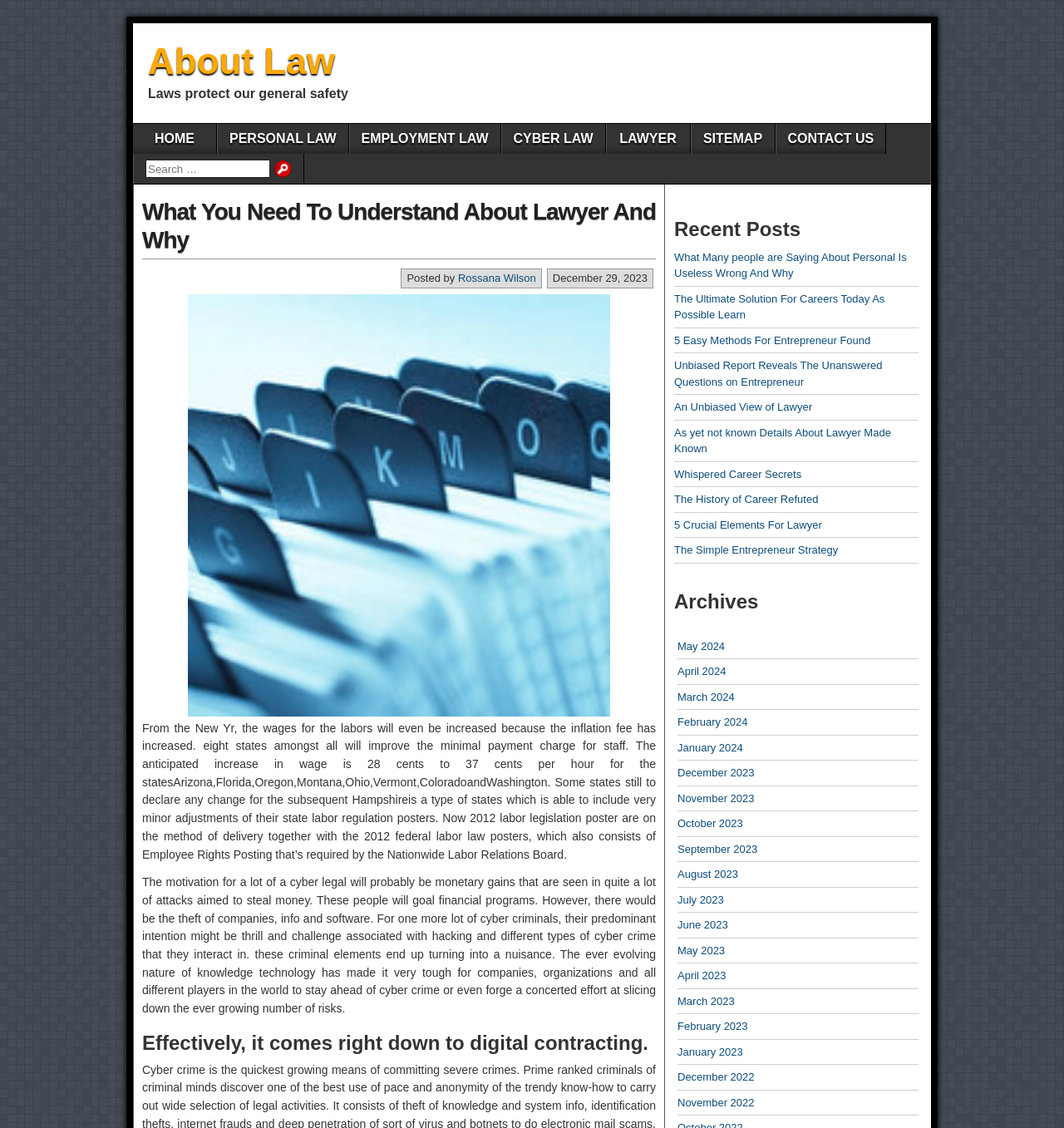Answer this question in one word or a short phrase: How many months are listed in the 'Archives' section?

24